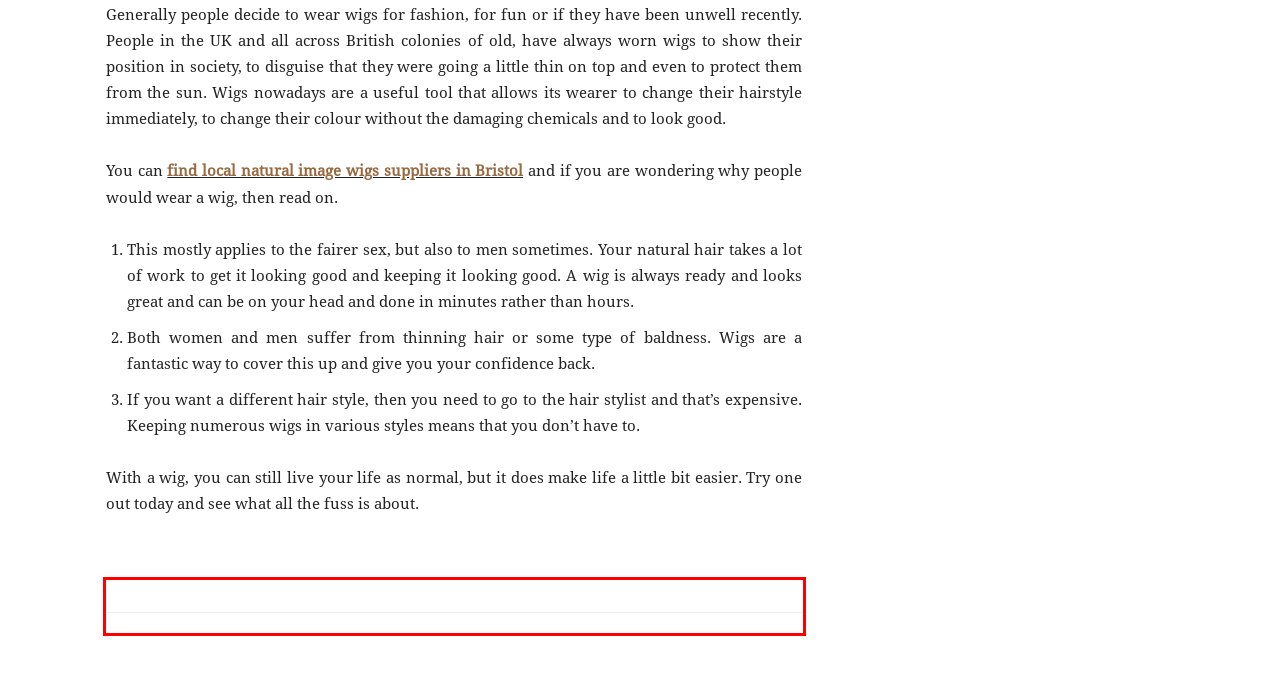You are provided with a screenshot of a webpage containing a red bounding box. Please extract the text enclosed by this red bounding box.

With a wig, you can still live your life as normal, but it does make life a little bit easier. Try one out today and see what all the fuss is about.